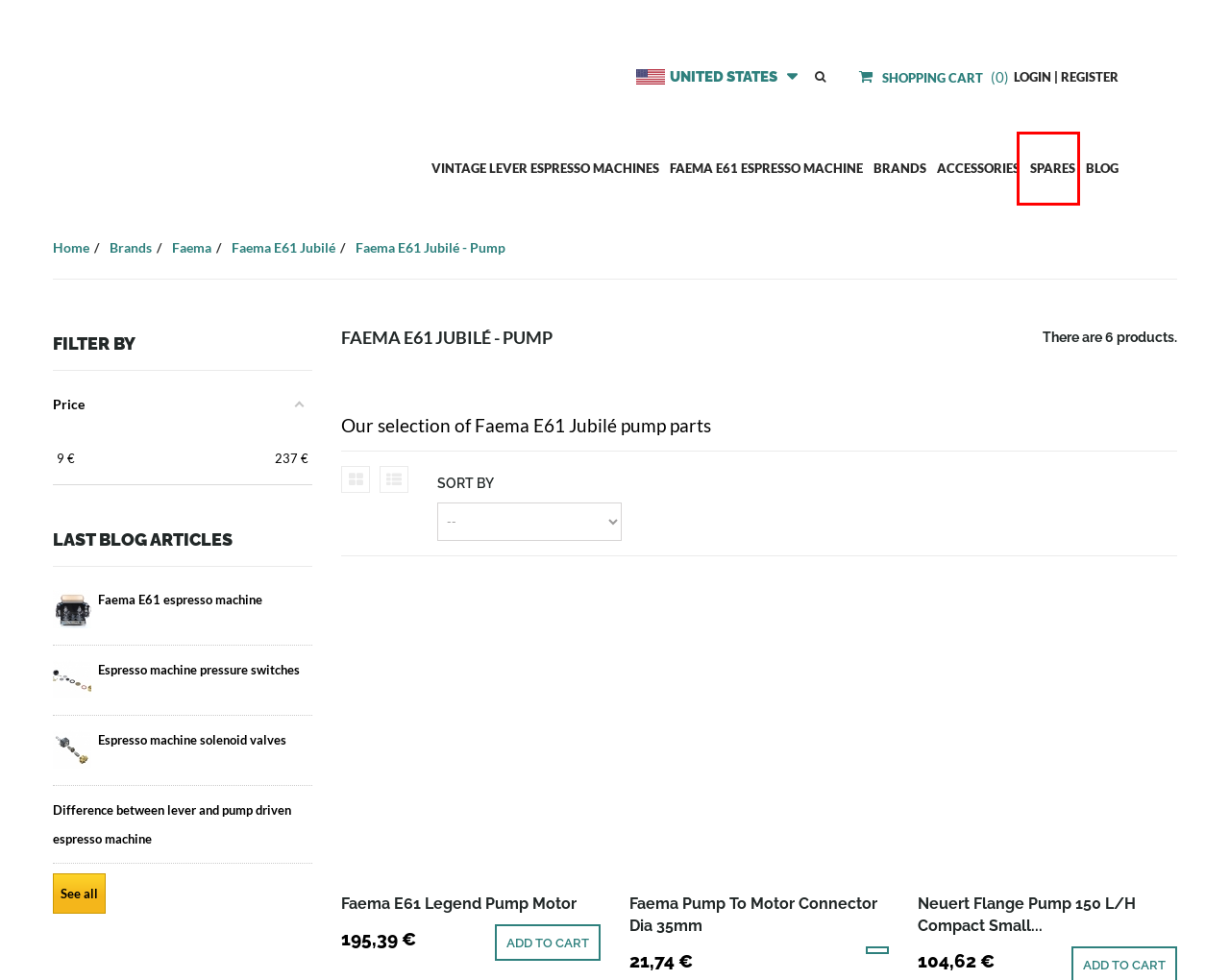You have been given a screenshot of a webpage with a red bounding box around a UI element. Select the most appropriate webpage description for the new webpage that appears after clicking the element within the red bounding box. The choices are:
A. Brooks - Faema E61 legend pump motor
B. Vintage Espresso Machines Accessories
C. Lever espresso machine - parts category
D. Lever espresso machine or pump driven espresso machine
E. Brooks Espresso machine pressure switches
F. Order
G. Vintage lever Espresso Machines
H. Brooks Espresso machine solenoid valves

C